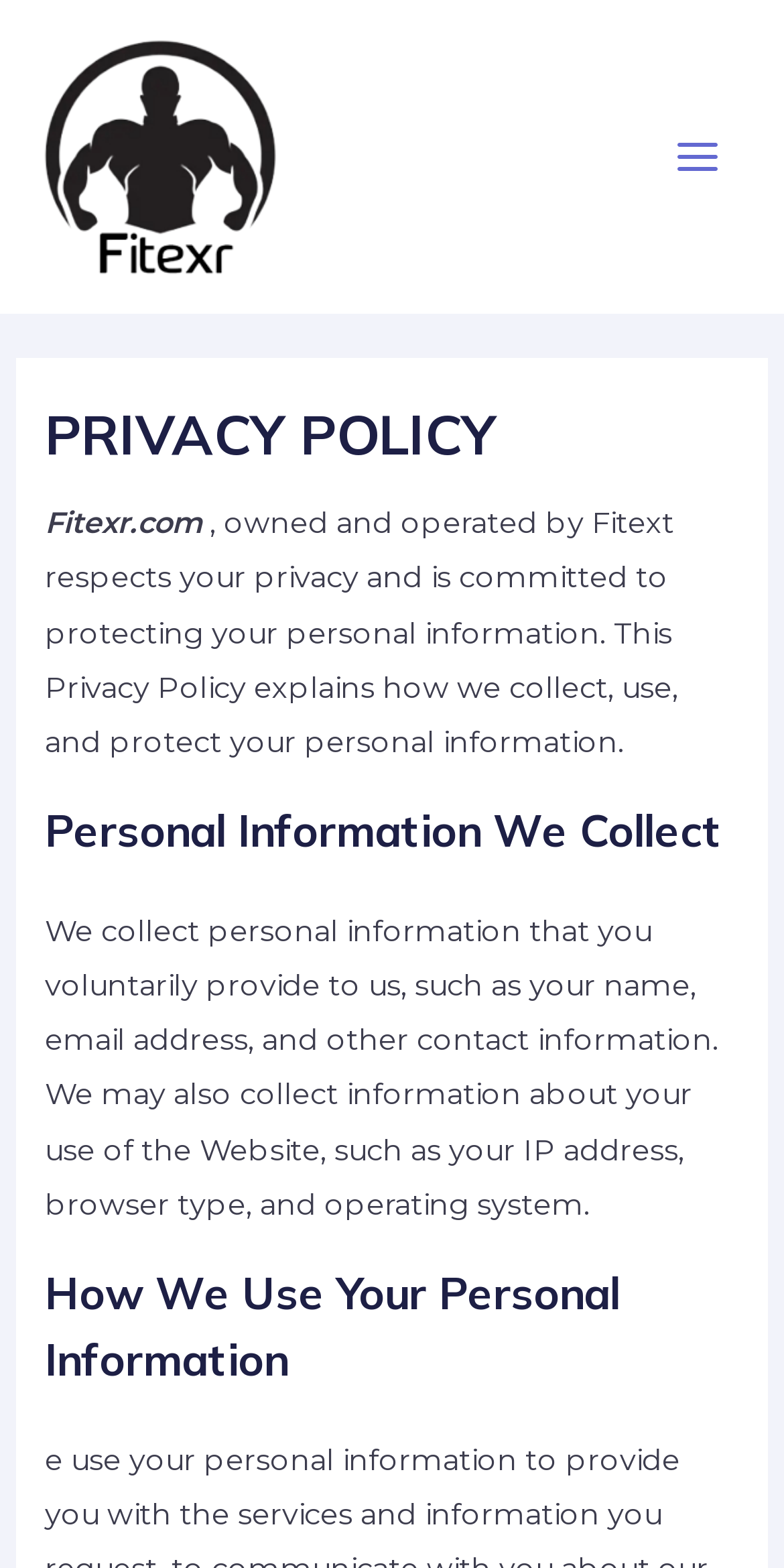What is the main topic of the 'Personal Information We Collect' section?
Please respond to the question with a detailed and well-explained answer.

I found the answer by reading the heading element that says 'Personal Information We Collect' and the subsequent static text element that explains the types of personal information collected, such as name, email address, and other contact information.